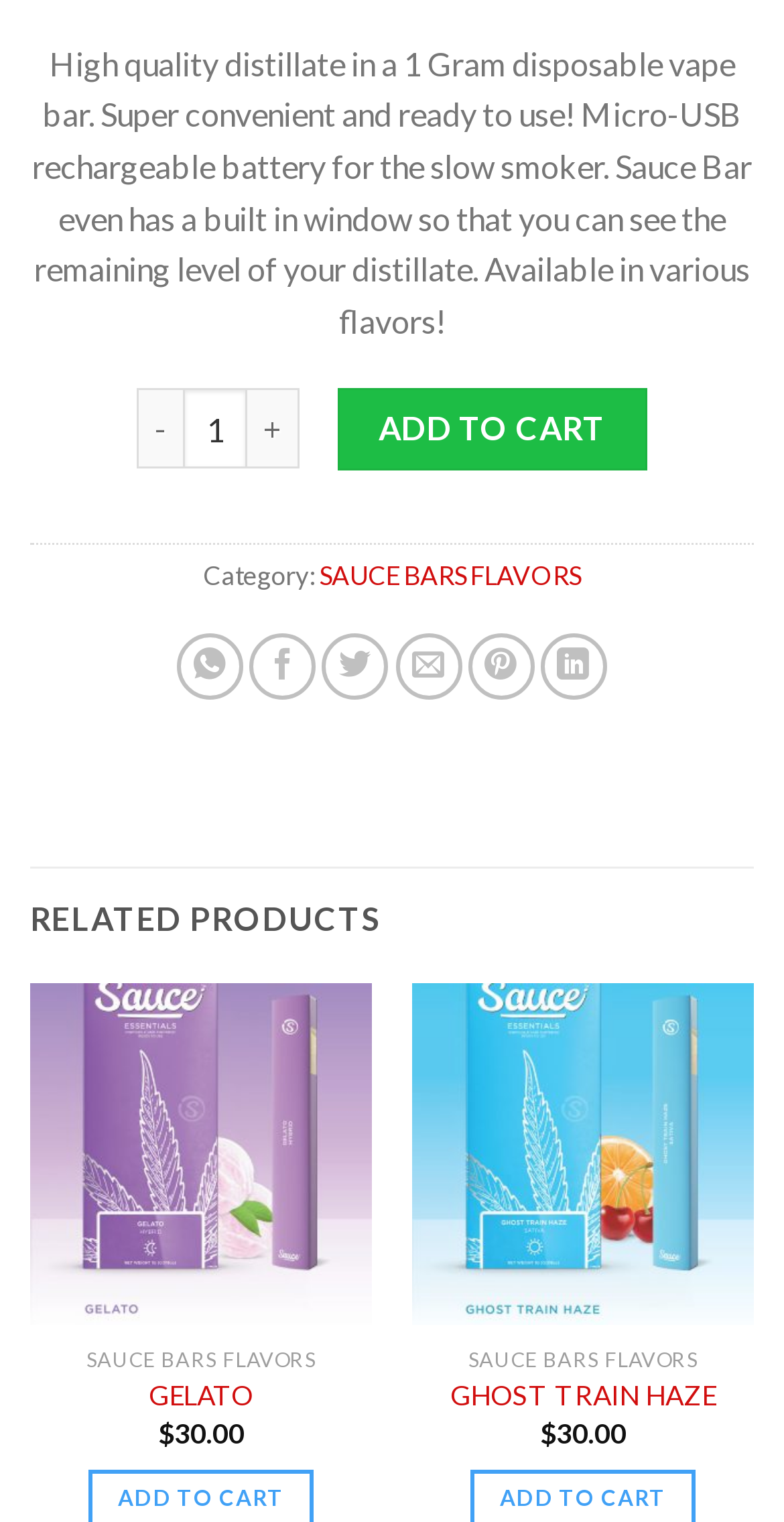Are there related products?
Using the screenshot, give a one-word or short phrase answer.

Yes